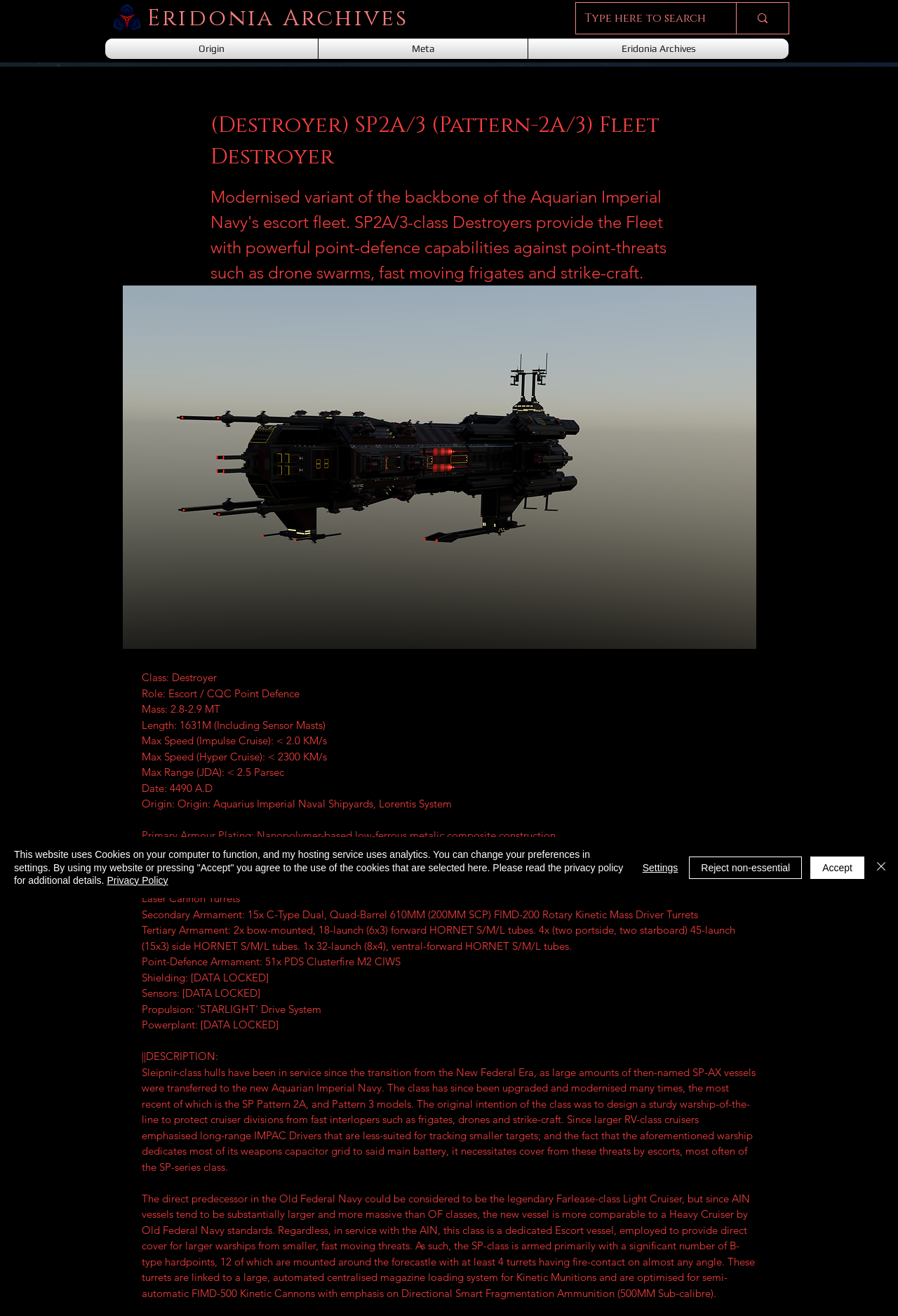Please identify the bounding box coordinates of the clickable element to fulfill the following instruction: "View Eridonia Archives". The coordinates should be four float numbers between 0 and 1, i.e., [left, top, right, bottom].

[0.592, 0.029, 0.874, 0.045]